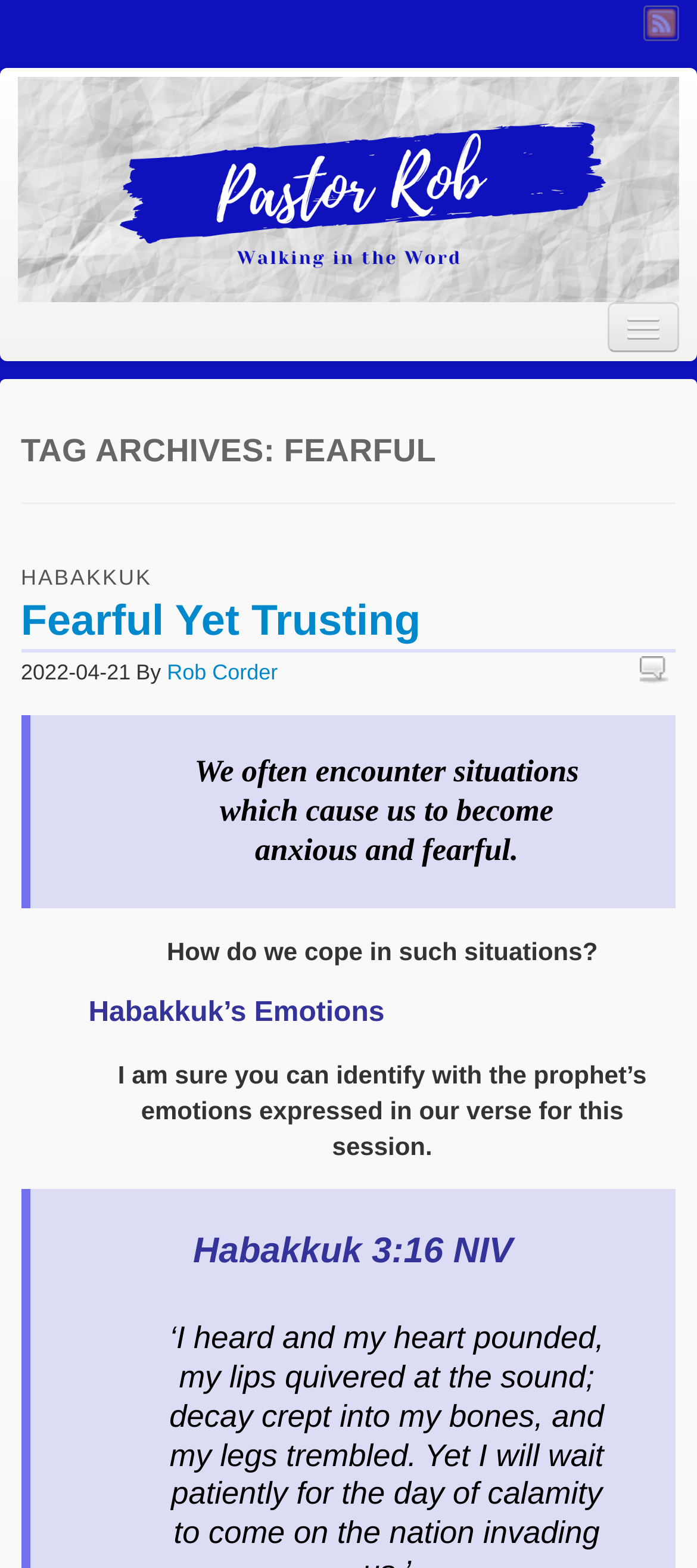What is the topic of the 'TAG ARCHIVES' section?
Please answer the question with as much detail and depth as you can.

The 'TAG ARCHIVES' section is located in the middle of the webpage, and it has a heading element that says 'TAG ARCHIVES: FEARFUL', indicating that the topic of this section is 'FEARFUL'.